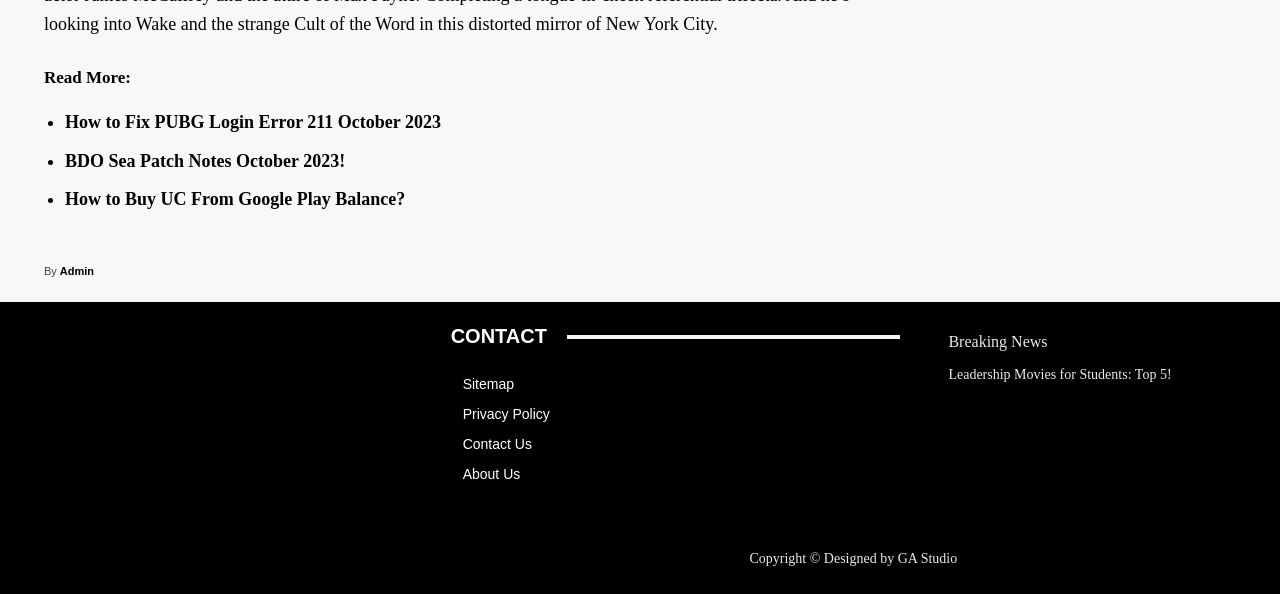Please find the bounding box coordinates of the clickable region needed to complete the following instruction: "Visit the Sitemap". The bounding box coordinates must consist of four float numbers between 0 and 1, i.e., [left, top, right, bottom].

[0.361, 0.622, 0.703, 0.672]